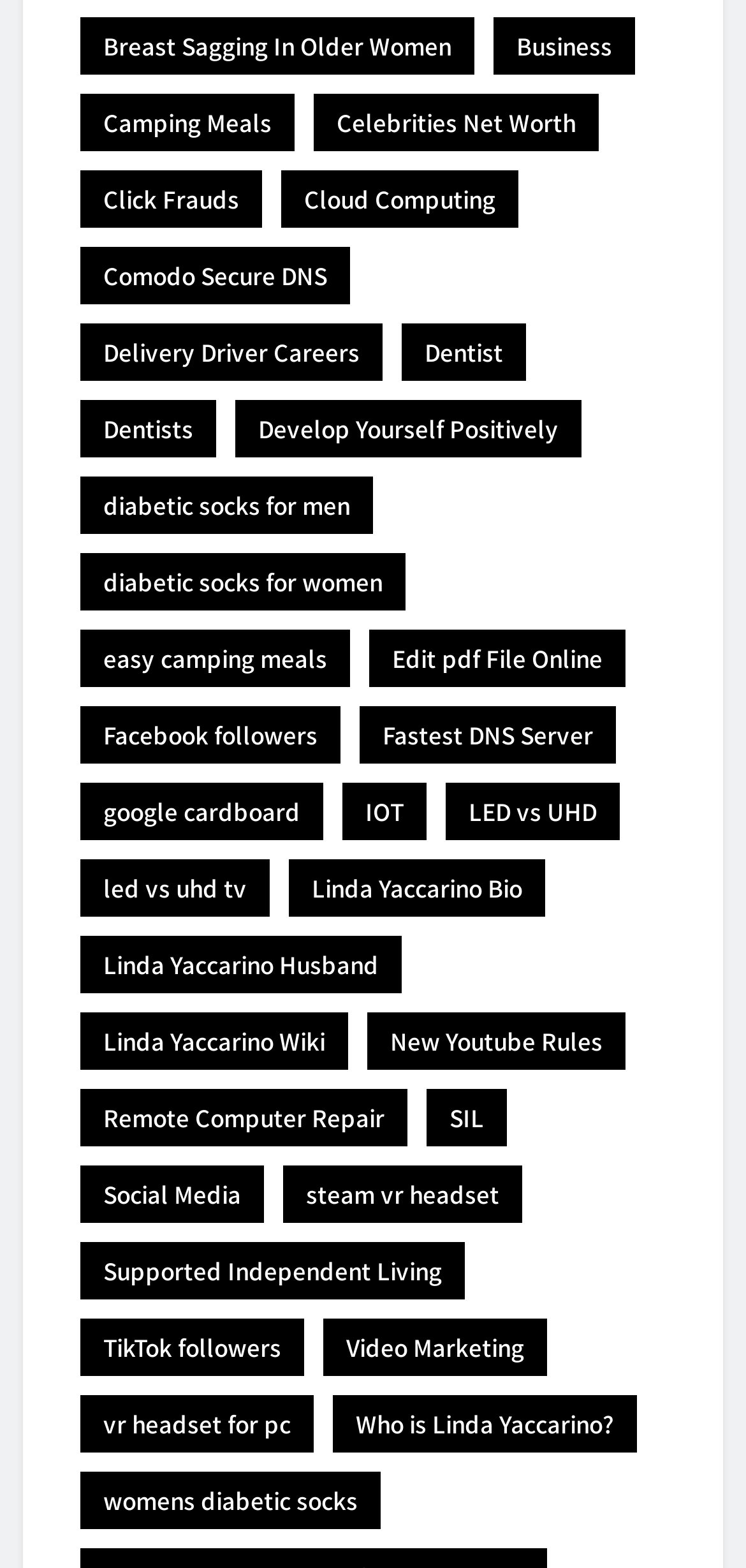Please find and report the bounding box coordinates of the element to click in order to perform the following action: "Click on Breast Sagging In Older Women". The coordinates should be expressed as four float numbers between 0 and 1, in the format [left, top, right, bottom].

[0.108, 0.01, 0.636, 0.047]